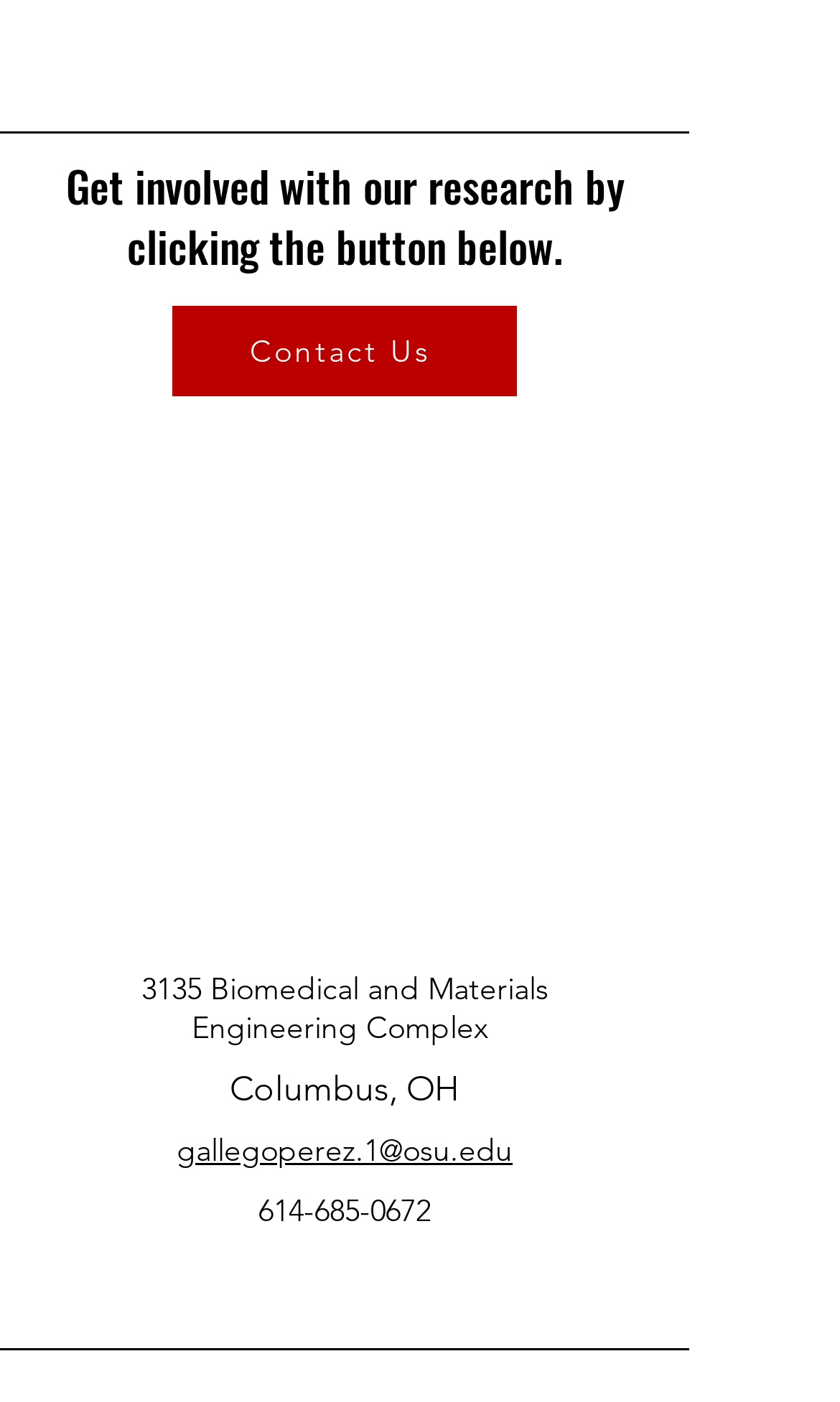Answer in one word or a short phrase: 
What is the address of the Biomedical and Materials Engineering Complex?

3135 Biomedical and Materials Engineering Complex